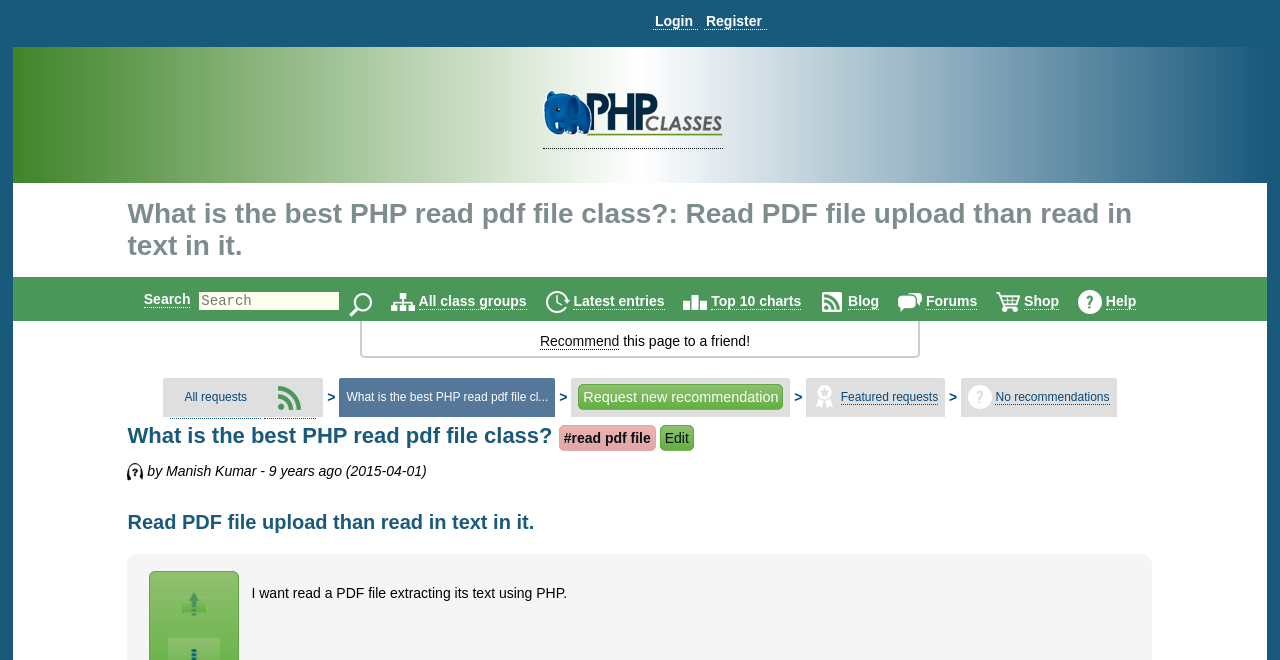Examine the screenshot and answer the question in as much detail as possible: What is the name of the website?

The name of the website can be found in the top-left corner of the webpage, where it says 'PHP Classes' in a logo format.